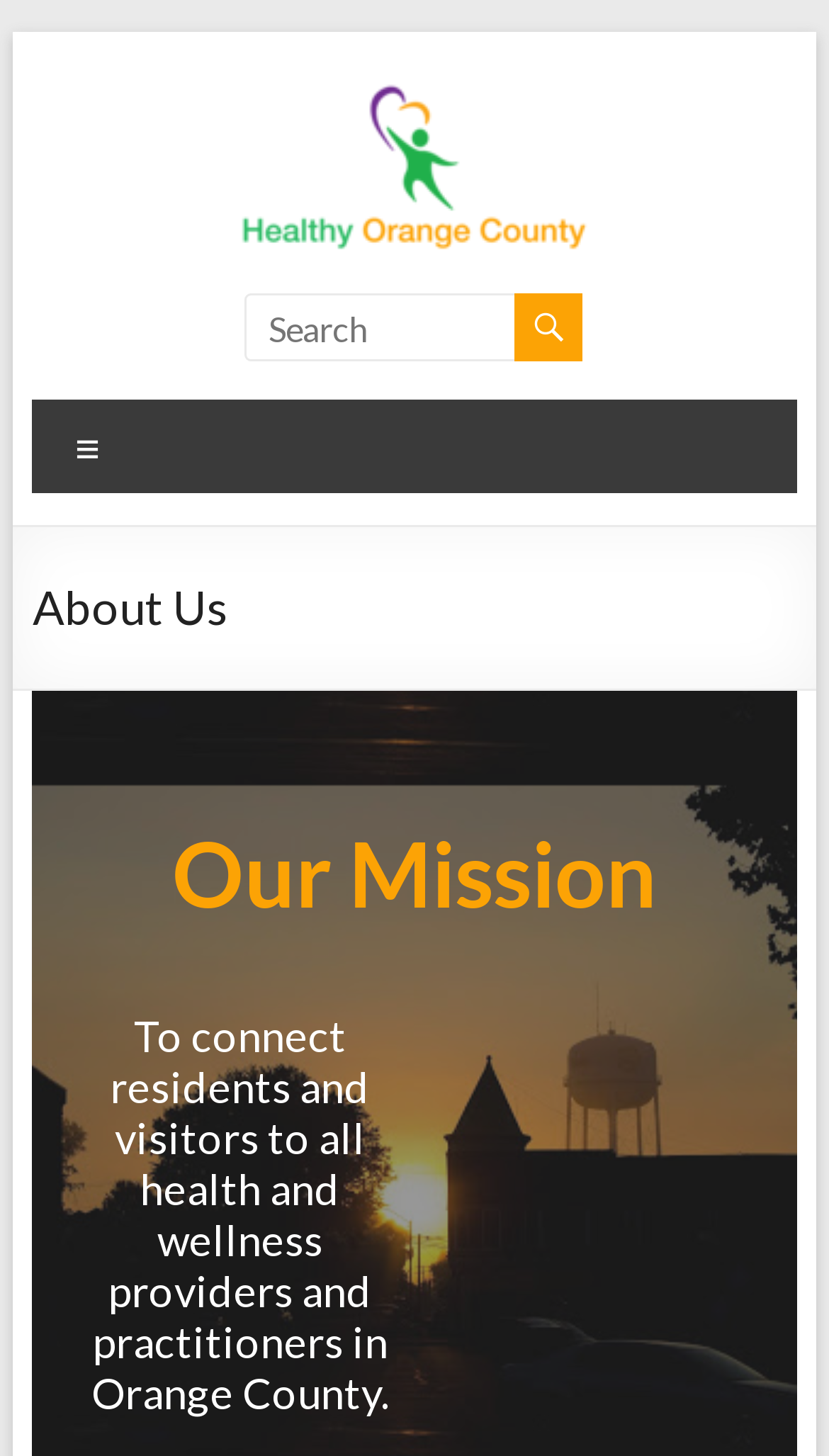What is the icon next to the search button?
Provide a detailed answer to the question, using the image to inform your response.

I found a button element with the description '' at coordinates [0.622, 0.201, 0.704, 0.248], which is commonly used to represent a magnifying glass icon.